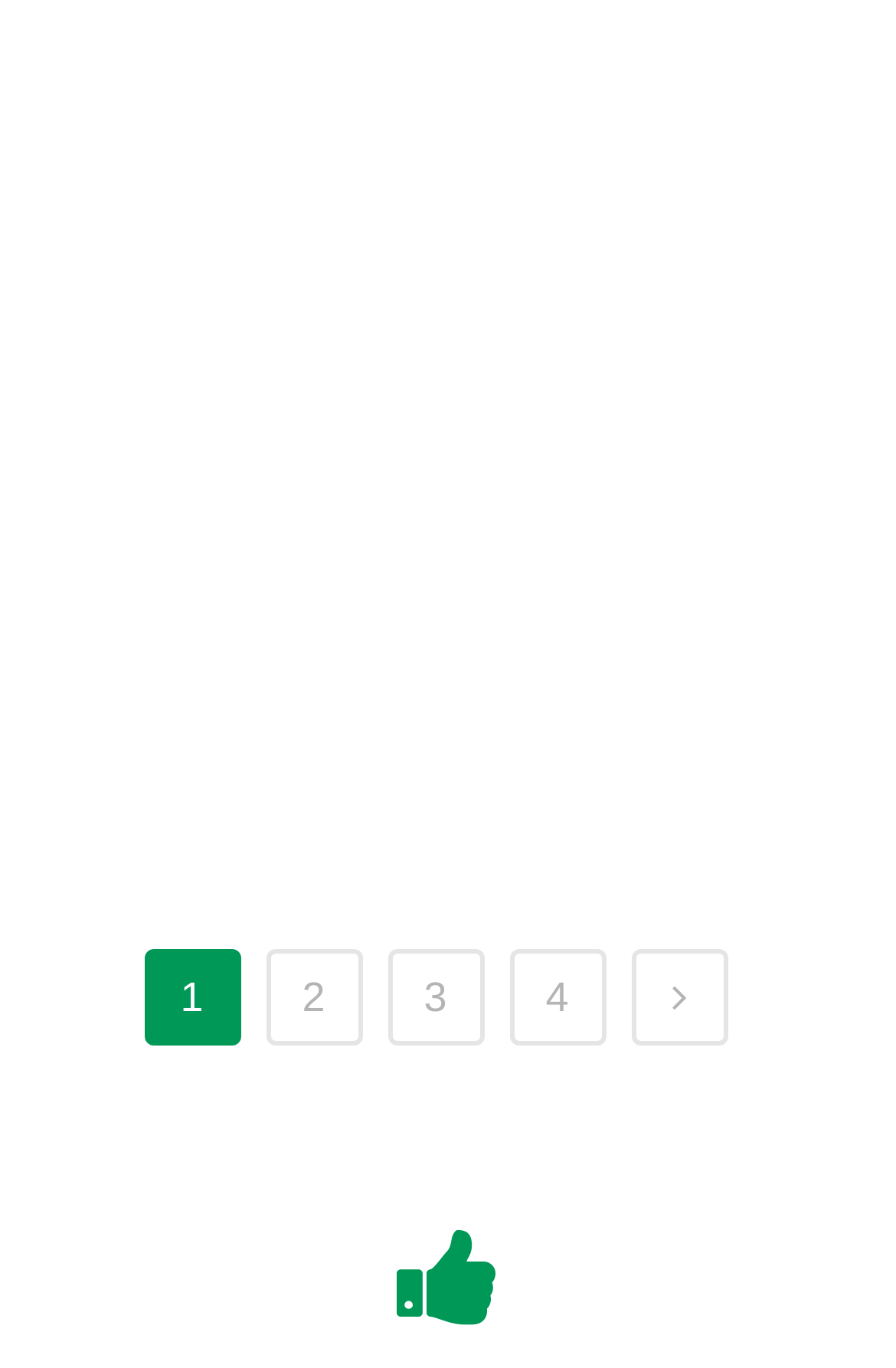Determine the bounding box coordinates for the element that should be clicked to follow this instruction: "Go to the HOME page". The coordinates should be given as four float numbers between 0 and 1, in the format [left, top, right, bottom].

None